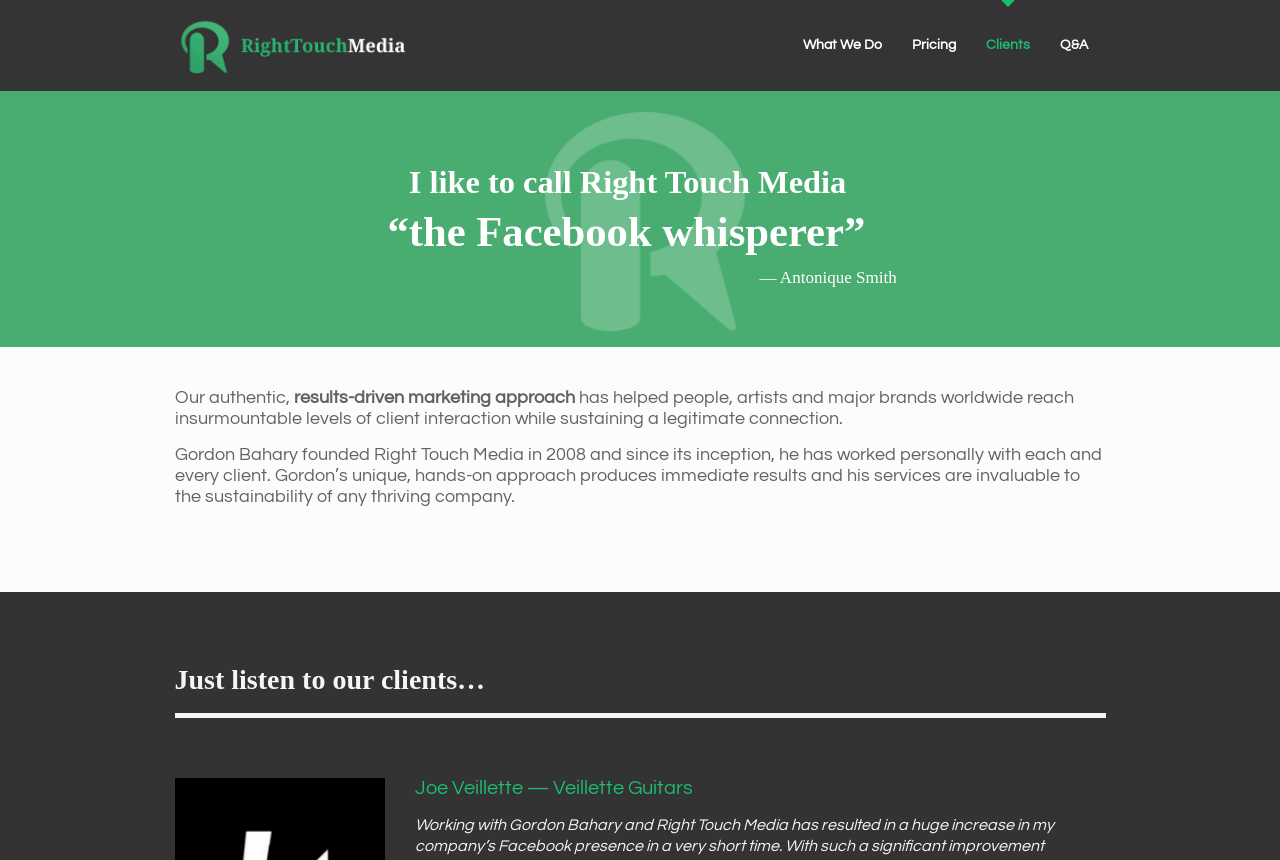What is the unique approach of Right Touch Media?
Using the visual information, respond with a single word or phrase.

Authentic, results-driven marketing approach